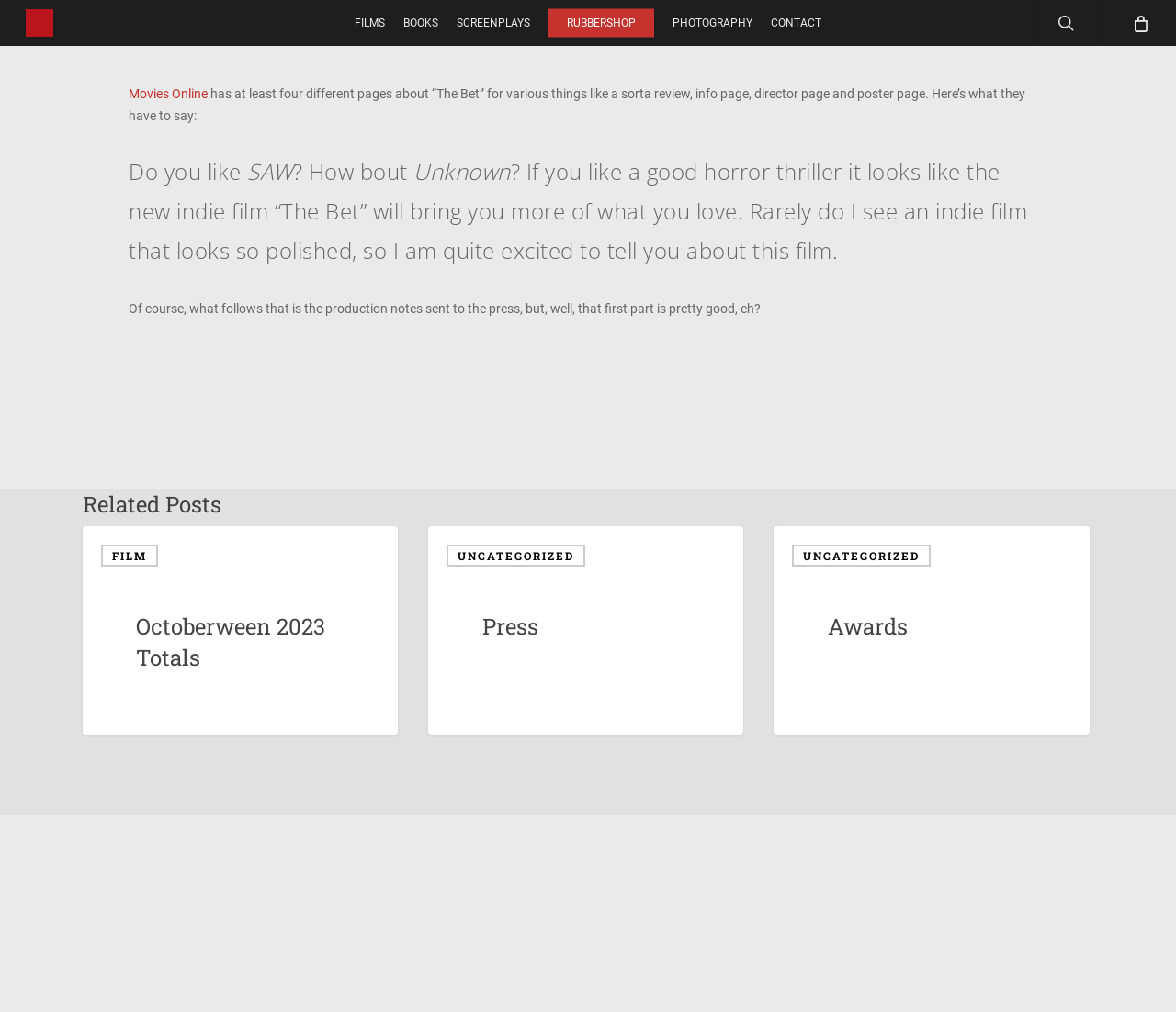Explain the webpage in detail.

The webpage is titled "More good response – RUBBERSQUARE" and features a prominent link and image with the same name at the top left corner. Below this, there is a navigation menu with links to "FILMS", "BOOKS", "SCREENPLAYS", "RUBBERSHOP", "PHOTOGRAPHY", and "CONTACT", arranged horizontally across the page.

To the right of the navigation menu, there is a search link and a cart link. Below the navigation menu, there is a main content area that takes up most of the page. This area contains an article with a link to "Movies Online" at the top, followed by a block of text that discusses a film called "The Bet". The text includes a quote from the film's production notes.

The article also features a blockquote with a series of short sentences, including "Do you like SAW?" and "If you like a good horror thriller...". Below the blockquote, there is another block of text that continues the discussion of the film.

At the bottom of the page, there is a section titled "Related Posts" with links to various categories, including "FILM", "Octoberween 2023 Totals", "UNCATEGORIZED", "Press", and "Awards". Each category has a heading and a link to a related page.